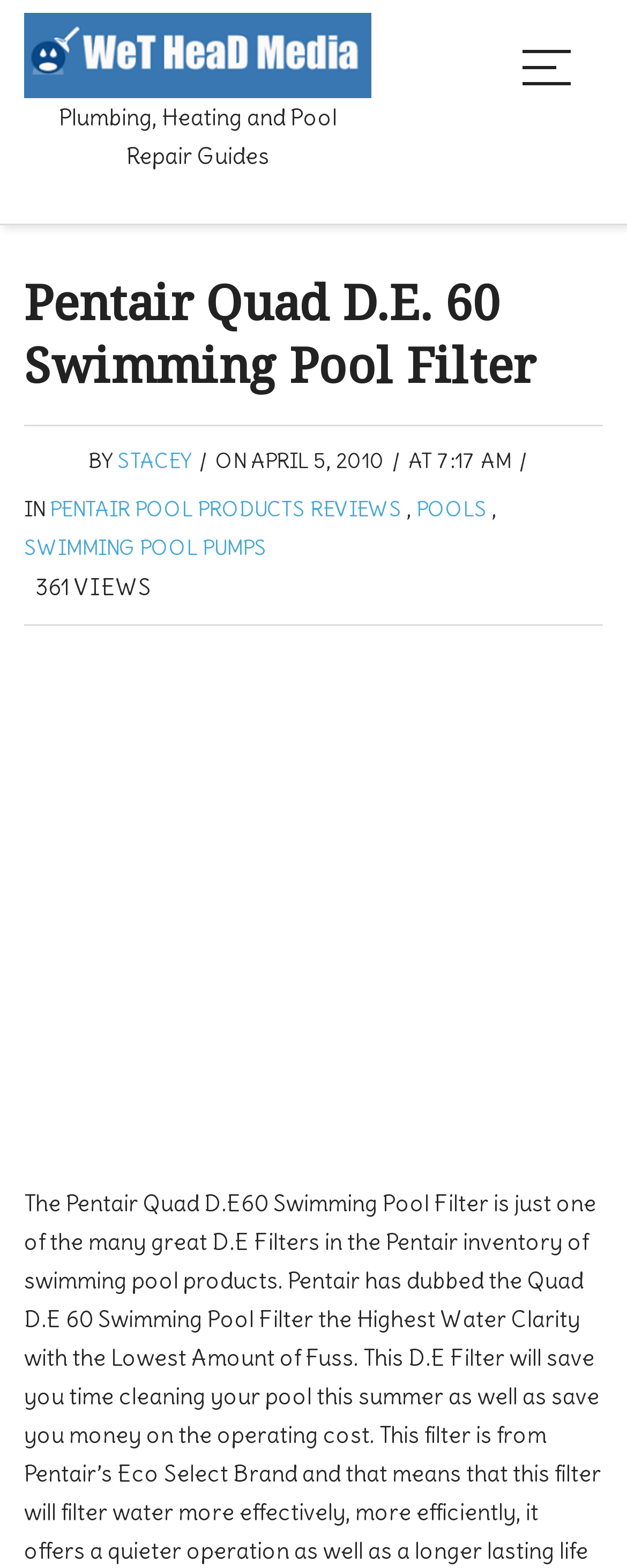How many views does this article have?
Please ensure your answer to the question is detailed and covers all necessary aspects.

The number of views is mentioned at the bottom of the article, which is 361.